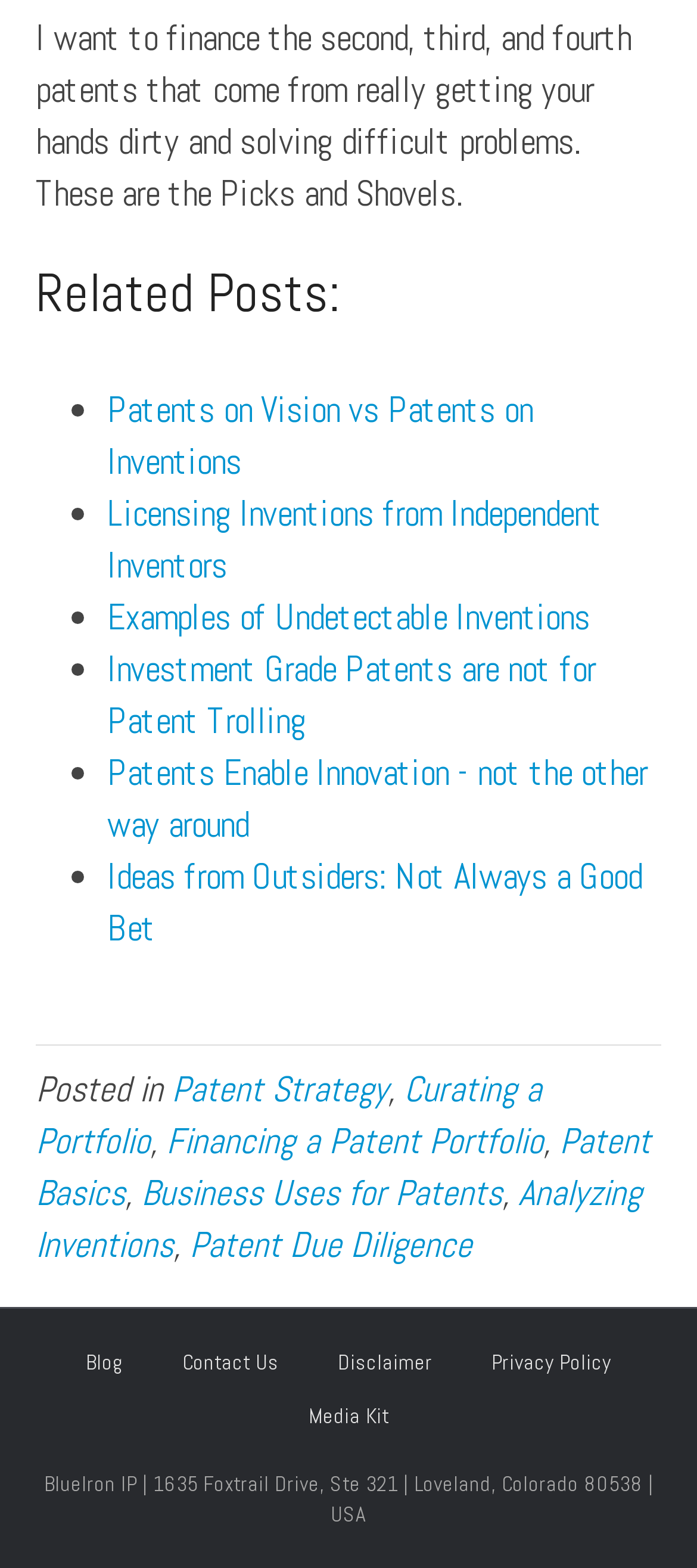Reply to the question with a brief word or phrase: What is the name of the company mentioned on the webpage?

BlueIron IP